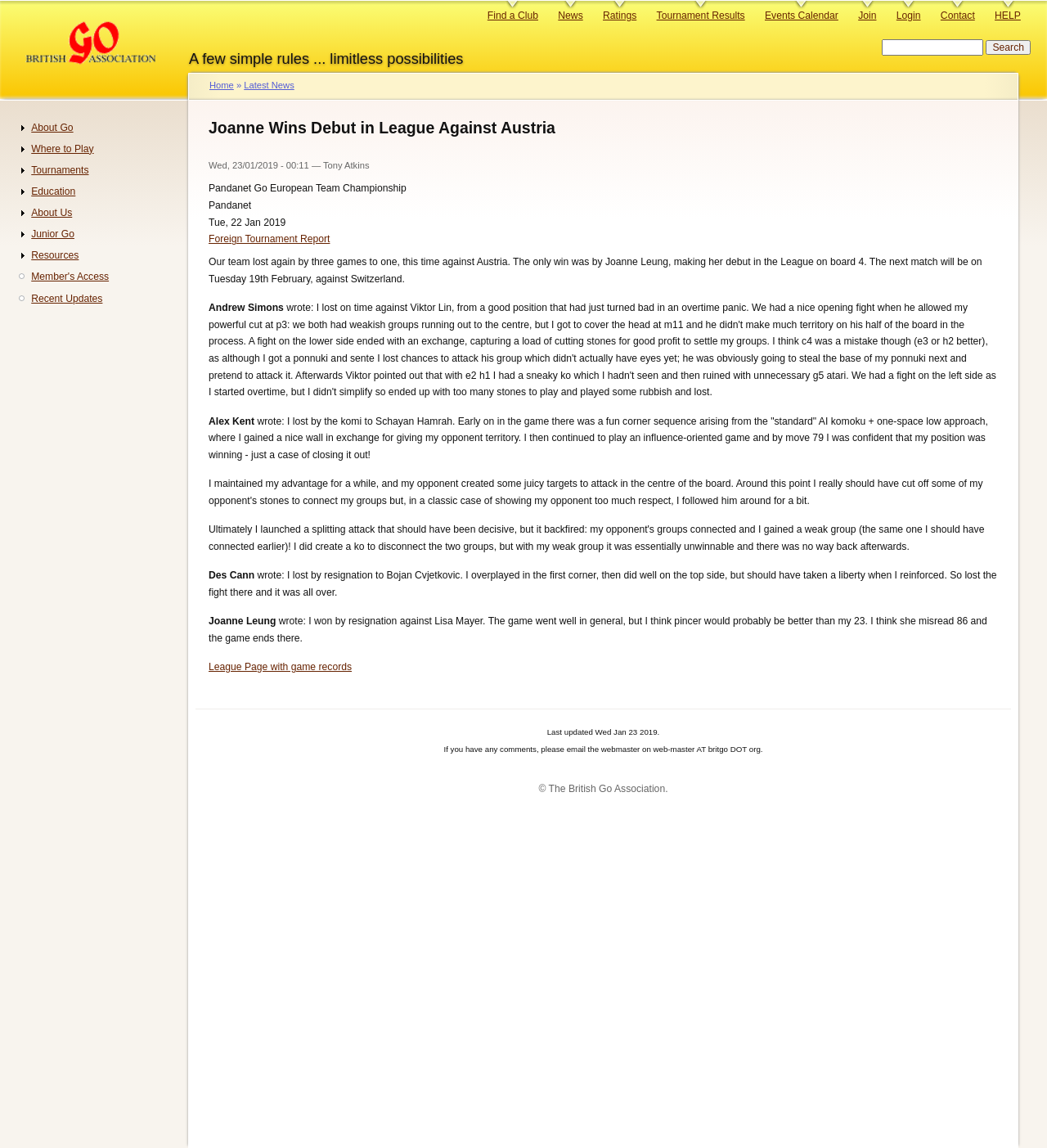What is the name of the organization?
Answer the question with a single word or phrase by looking at the picture.

British Go Association